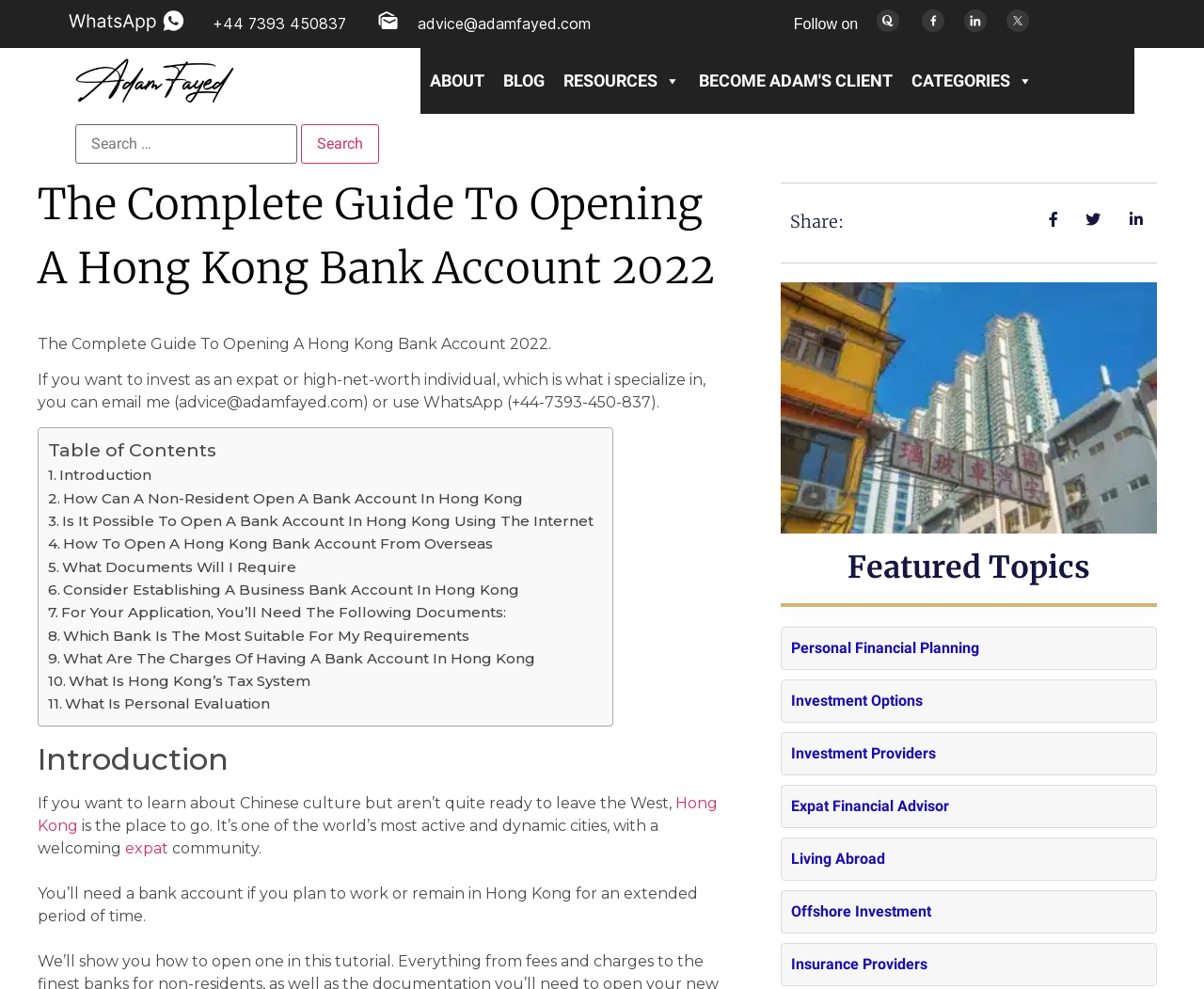Locate the bounding box coordinates of the UI element described by: "Expat Financial Advisor". The bounding box coordinates should consist of four float numbers between 0 and 1, i.e., [left, top, right, bottom].

[0.657, 0.806, 0.788, 0.824]